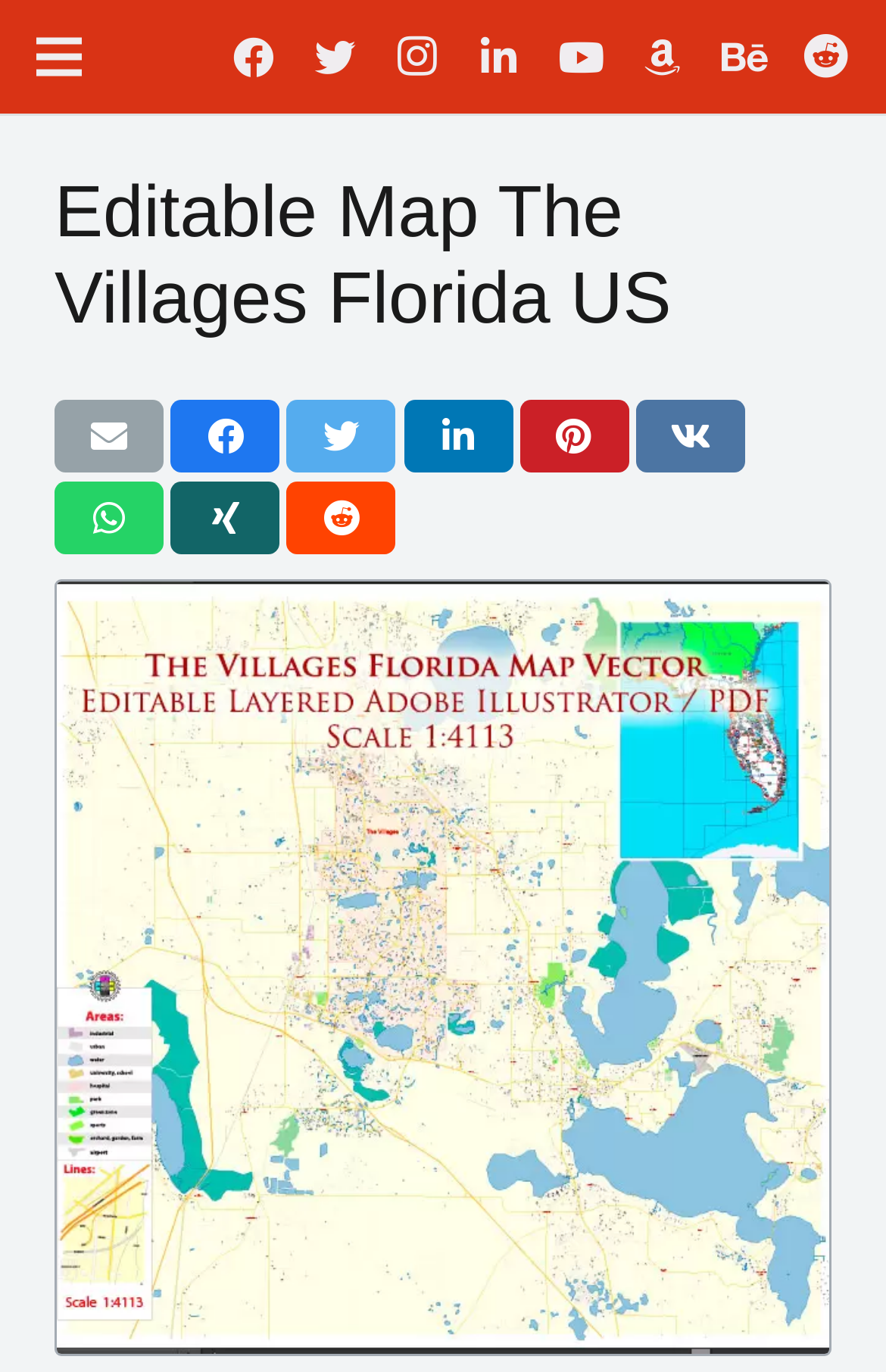Is there an email option?
Based on the visual, give a brief answer using one word or a short phrase.

Yes